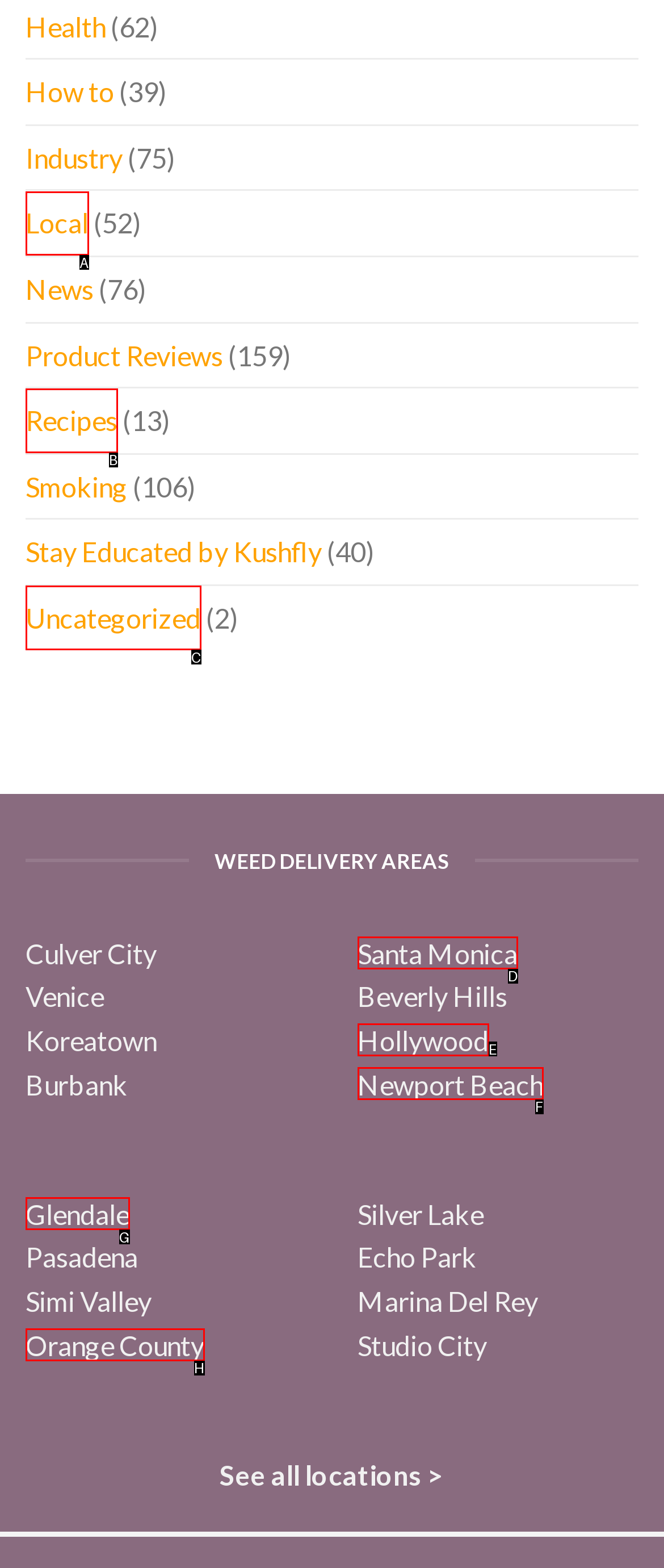From the provided options, pick the HTML element that matches the description: Orange County. Respond with the letter corresponding to your choice.

H